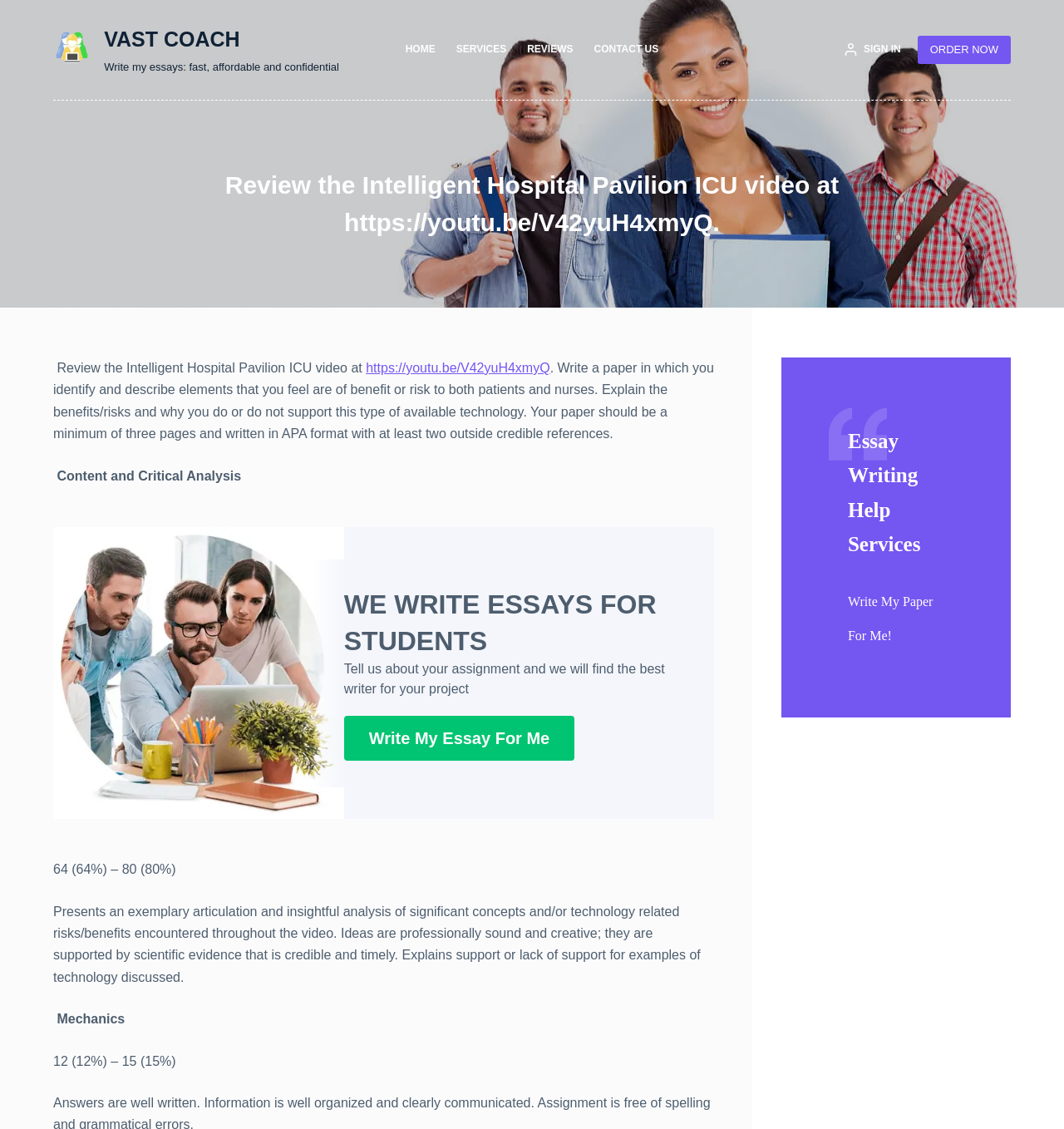What is the name of the online essay writing help service?
Answer the question based on the image using a single word or a brief phrase.

VAST COACH